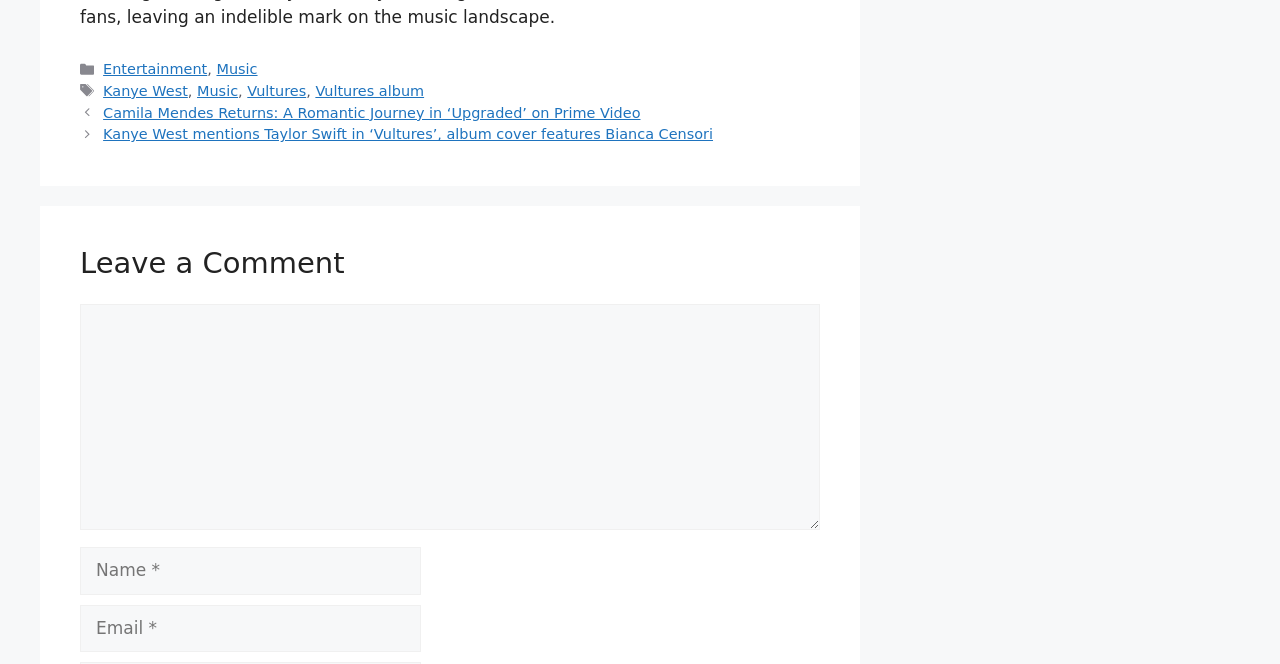Identify the bounding box coordinates for the element that needs to be clicked to fulfill this instruction: "Click on the 'Previous' post navigation". Provide the coordinates in the format of four float numbers between 0 and 1: [left, top, right, bottom].

[0.081, 0.157, 0.5, 0.182]